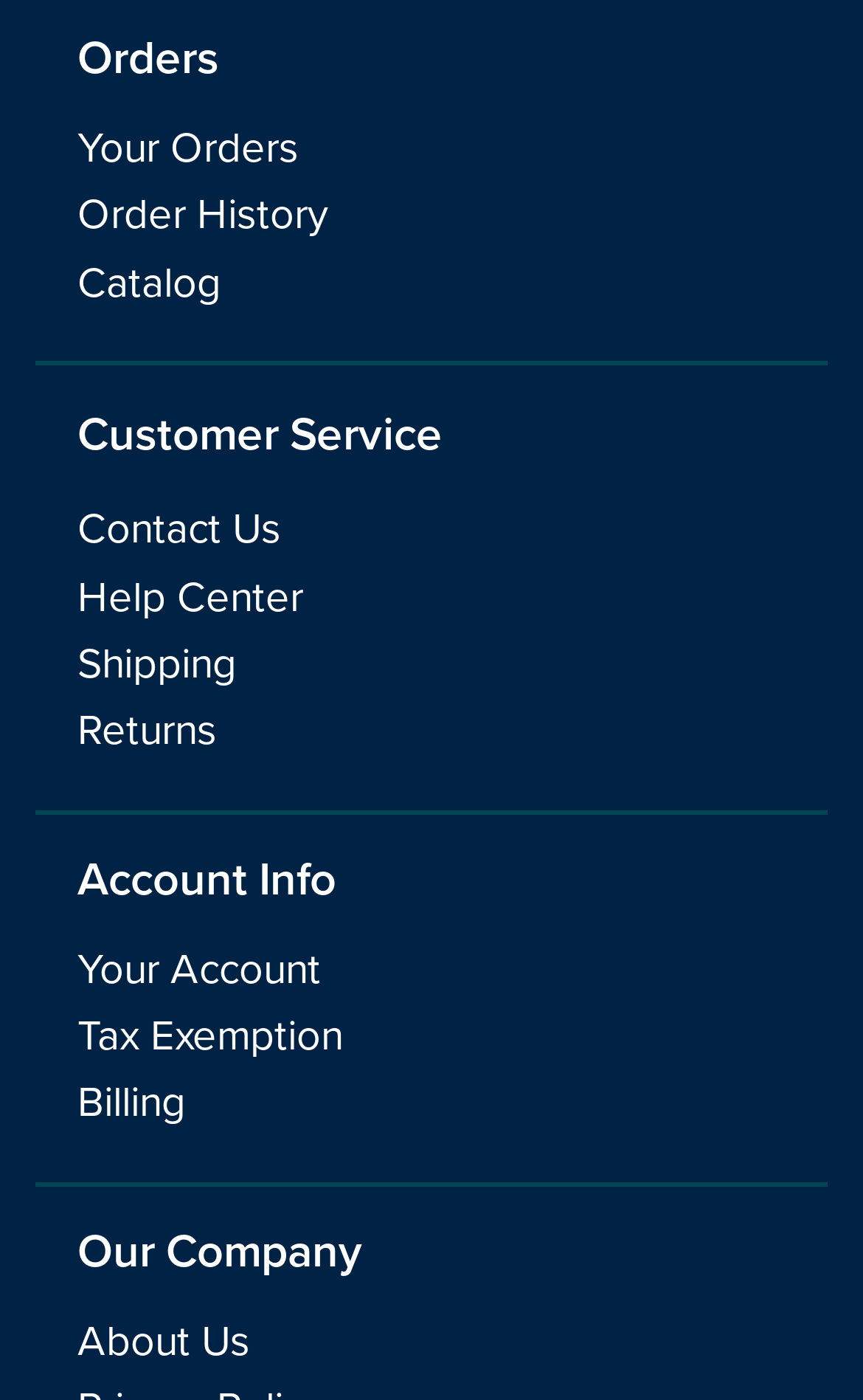Locate the bounding box for the described UI element: "title="Go to cart"". Ensure the coordinates are four float numbers between 0 and 1, formatted as [left, top, right, bottom].

None